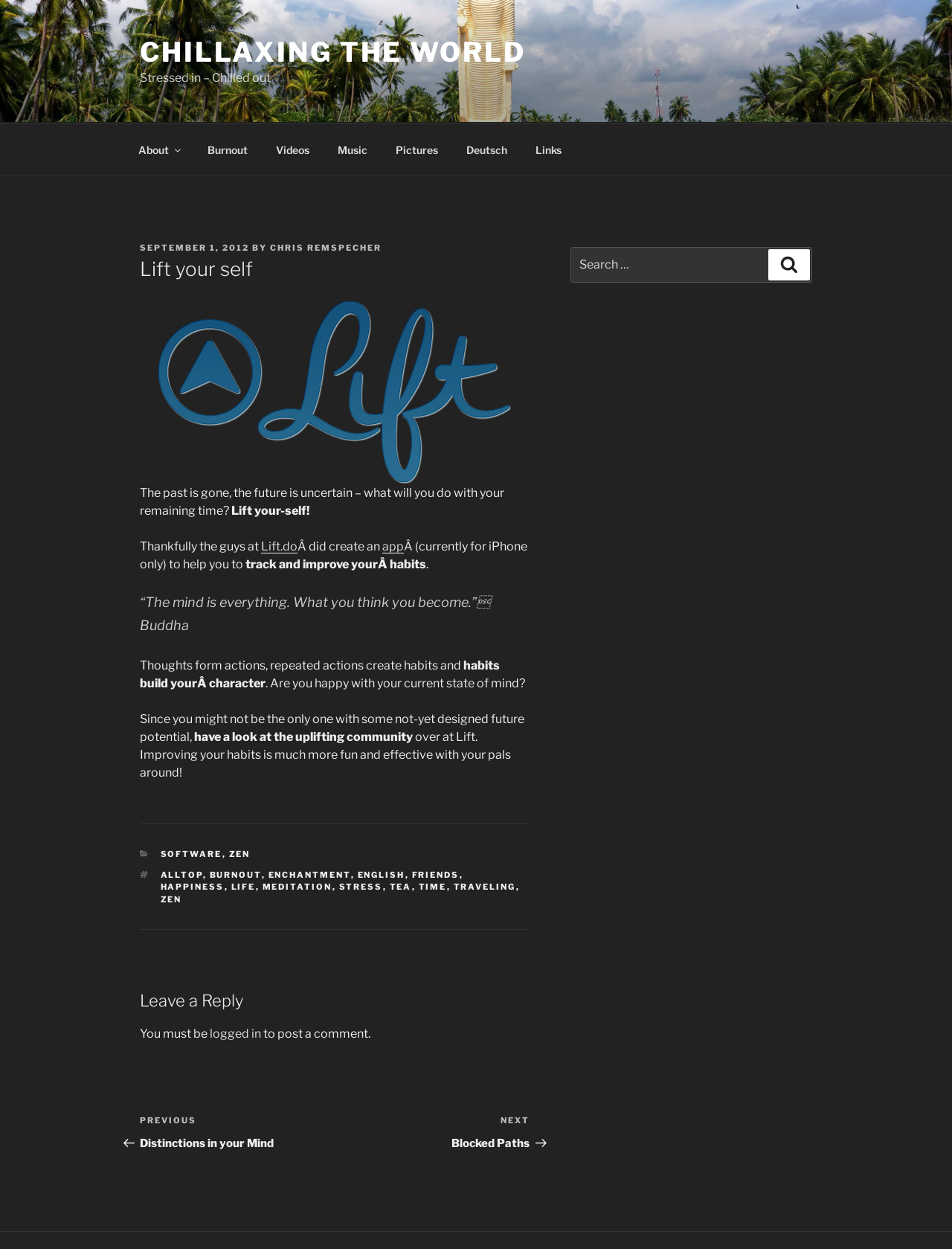Using the webpage screenshot and the element description Chris Remspecher, determine the bounding box coordinates. Specify the coordinates in the format (top-left x, top-left y, bottom-right x, bottom-right y) with values ranging from 0 to 1.

[0.284, 0.194, 0.401, 0.203]